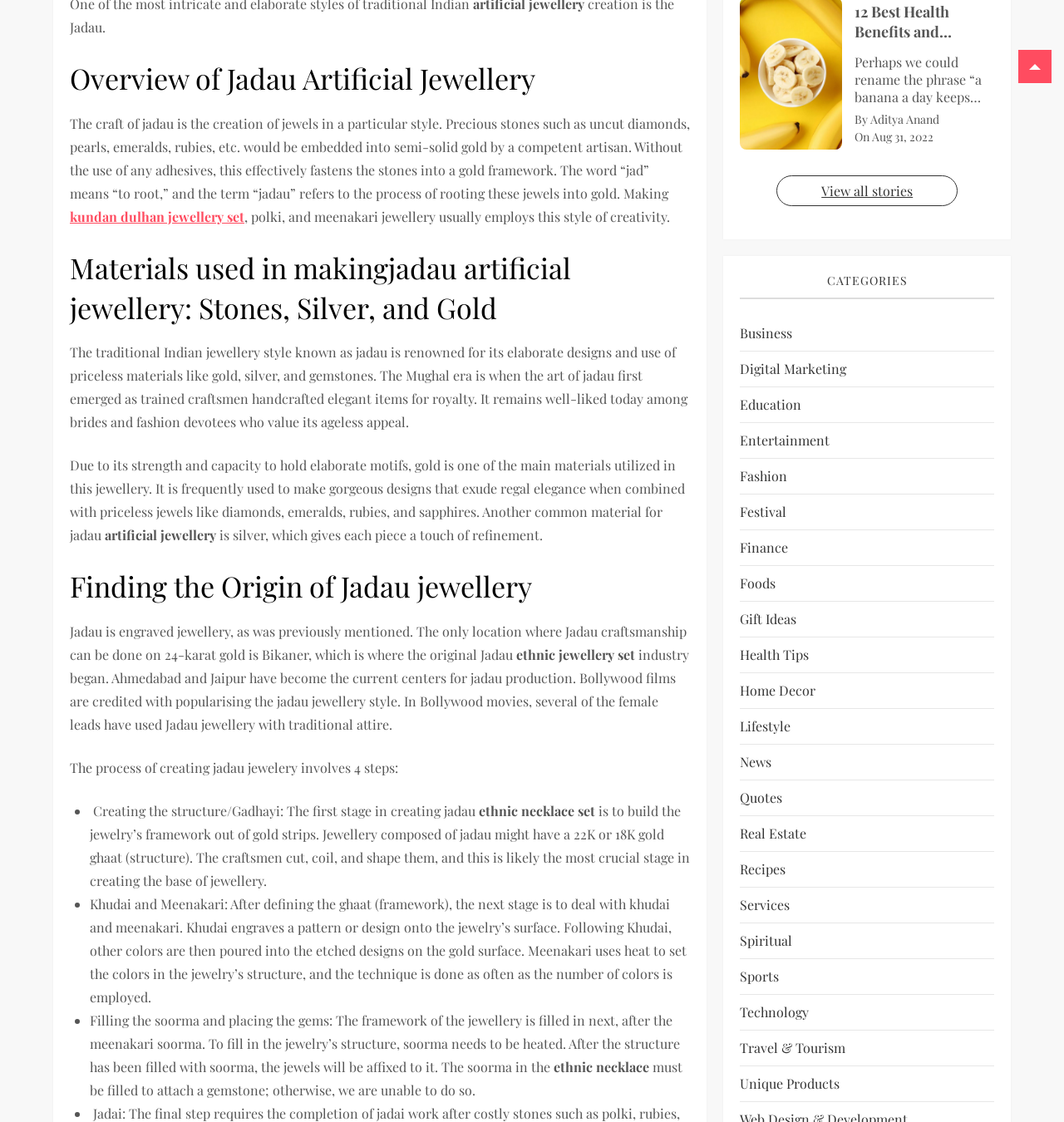From the details in the image, provide a thorough response to the question: Where did the art of jadau first emerge?

The webpage states that the art of jadau first emerged during the Mughal era, when trained craftsmen handcrafted elegant items for royalty.